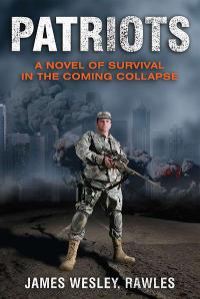Elaborate on the elements present in the image.

The image features the cover of "Patriots: A Novel of Survival in the Coming Collapse," authored by James Wesley Rawles. The striking cover art depicts a soldier standing amidst a devastated urban landscape, with smoke and destruction in the background, symbolizing the chaos of a societal breakdown. The title is prominently displayed in bold, distressed lettering at the top, while the subtitle emphasizes the survival theme inherent in the narrative. This novel explores themes of preparedness, resilience, and the challenges faced during times of crisis, making it a compelling read for those interested in survivalism and dystopian scenarios.